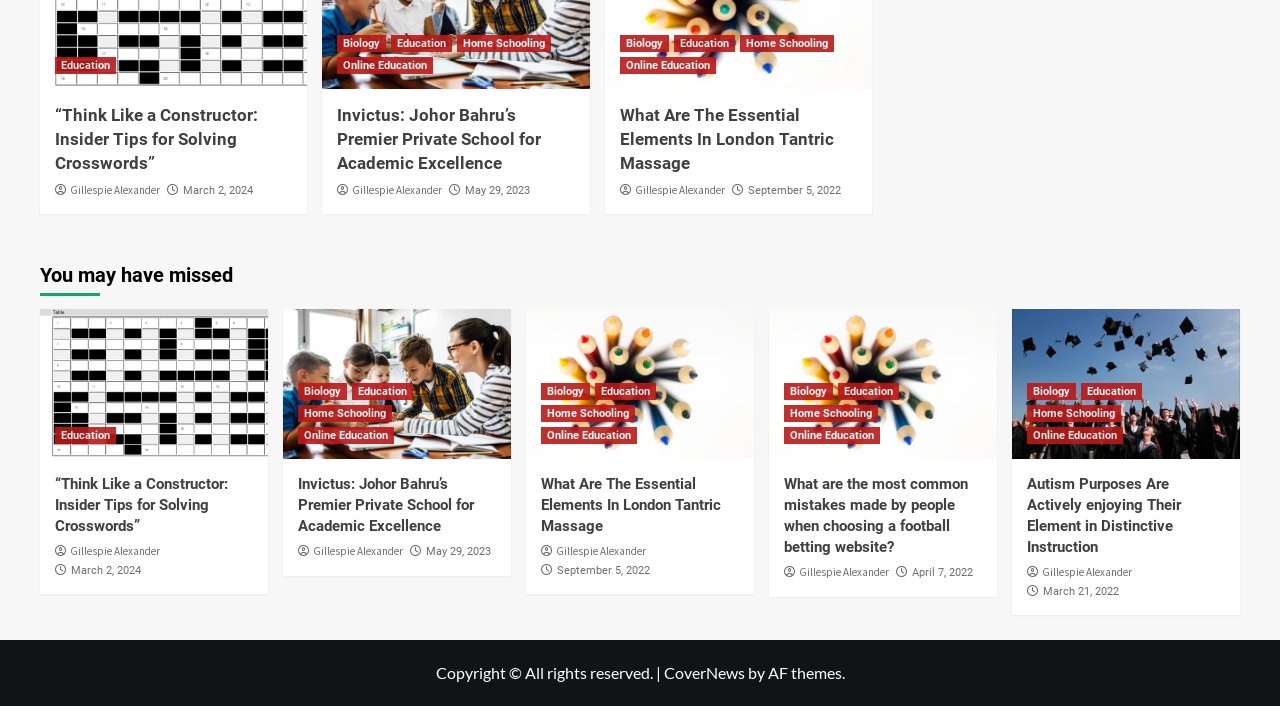Who is the author of the article 'Invictus: Johor Bahru’s Premier Private School for Academic Excellence'?
Using the image, elaborate on the answer with as much detail as possible.

The author of the article 'Invictus: Johor Bahru’s Premier Private School for Academic Excellence' is Gillespie Alexander, as mentioned in the link text and also appears in the author section of the article.